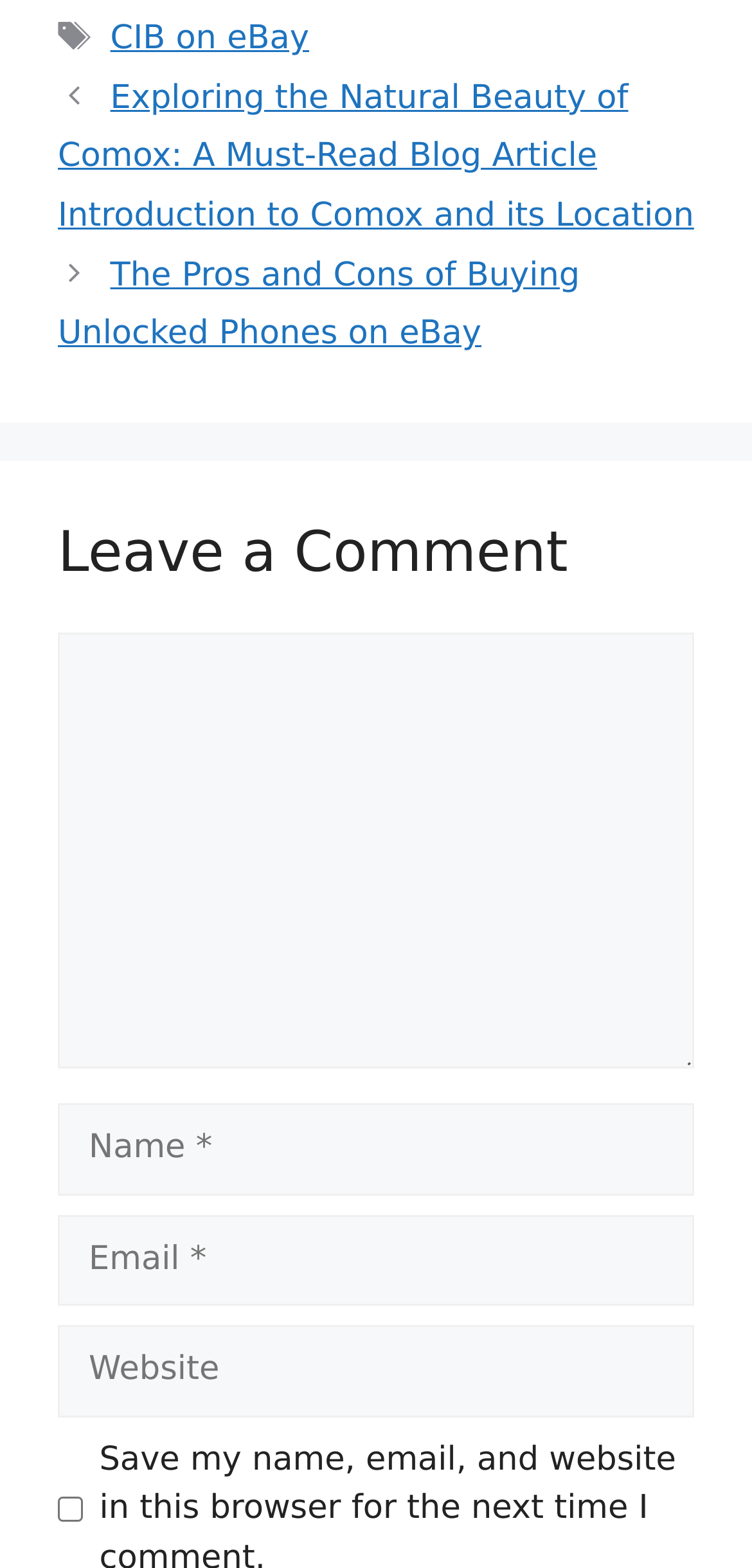Based on the provided description, "parent_node: Comment name="author" placeholder="Name *"", find the bounding box of the corresponding UI element in the screenshot.

[0.077, 0.704, 0.923, 0.762]